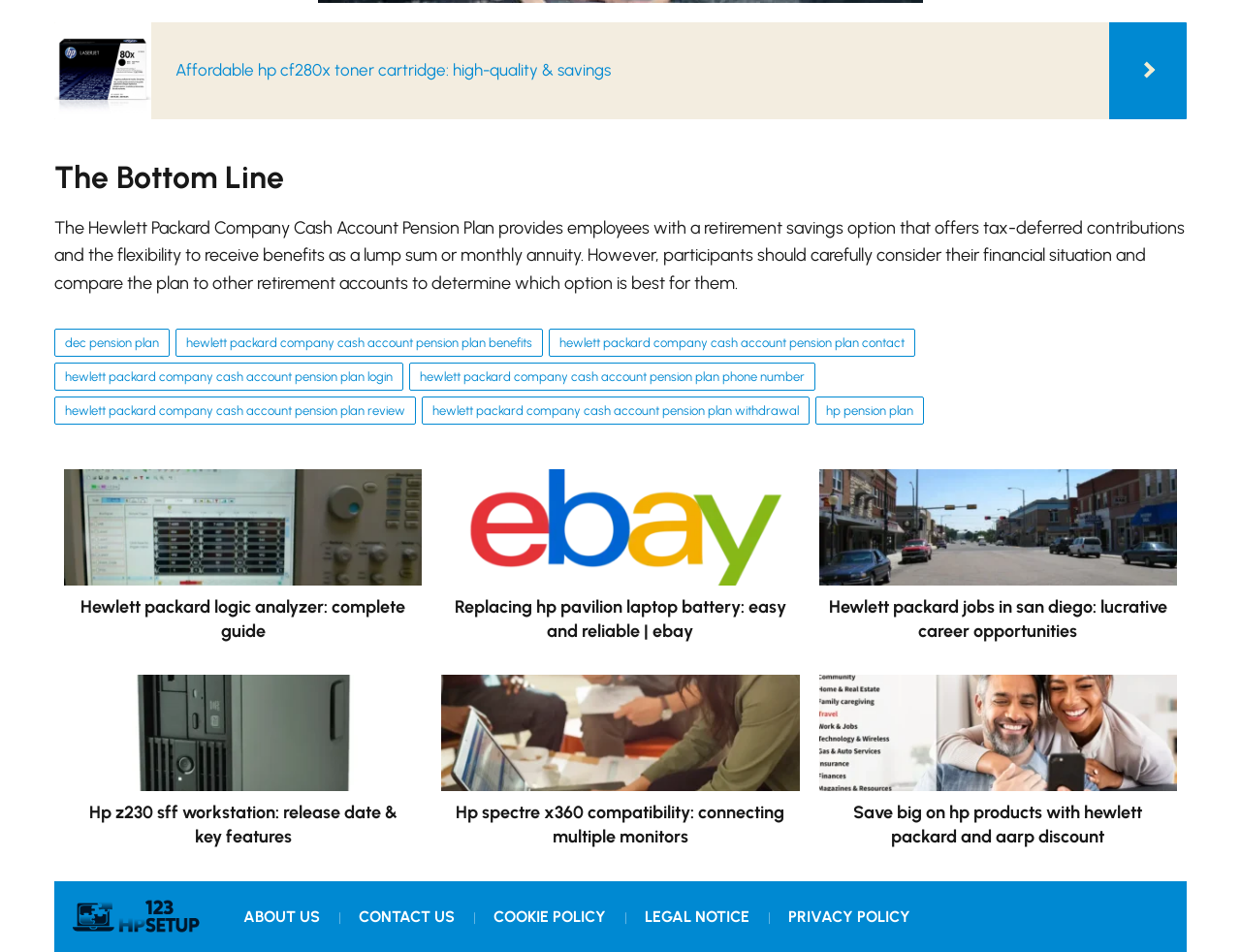Identify the bounding box coordinates of the clickable section necessary to follow the following instruction: "Read the article about Hewlett packard logic analyzer". The coordinates should be presented as four float numbers from 0 to 1, i.e., [left, top, right, bottom].

[0.052, 0.493, 0.34, 0.676]